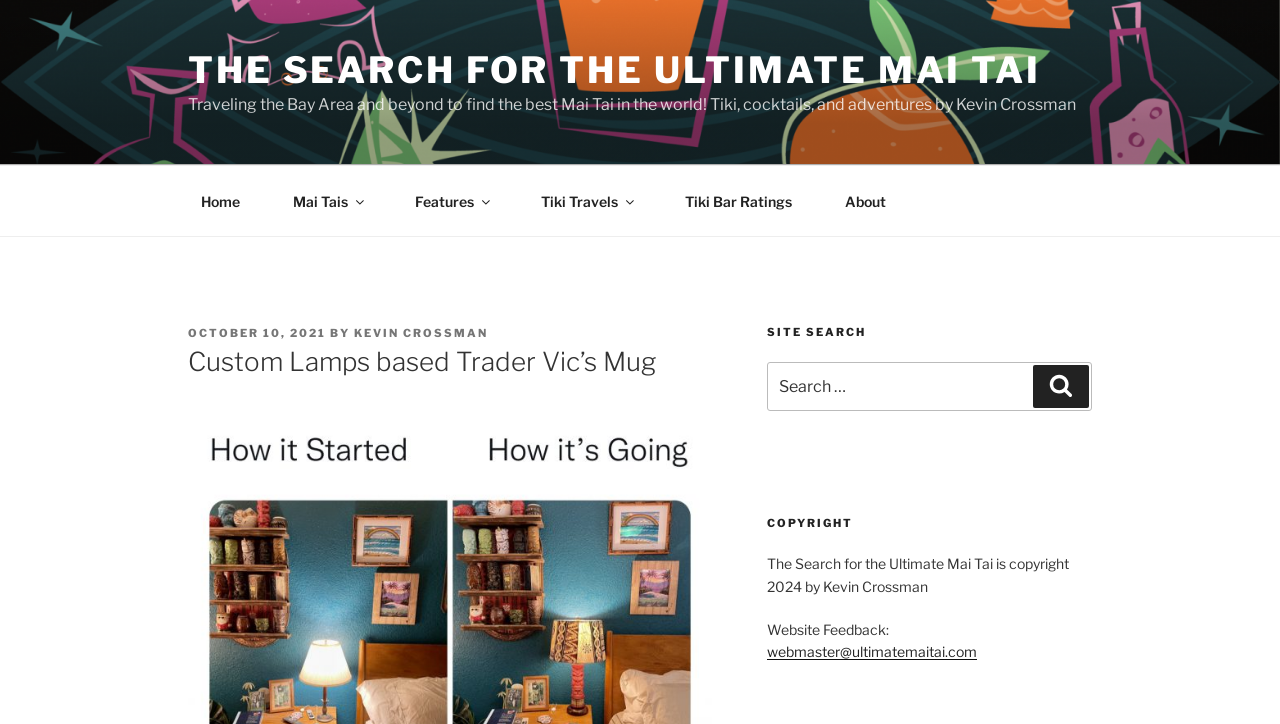Could you determine the bounding box coordinates of the clickable element to complete the instruction: "Read the latest post"? Provide the coordinates as four float numbers between 0 and 1, i.e., [left, top, right, bottom].

[0.147, 0.45, 0.255, 0.47]